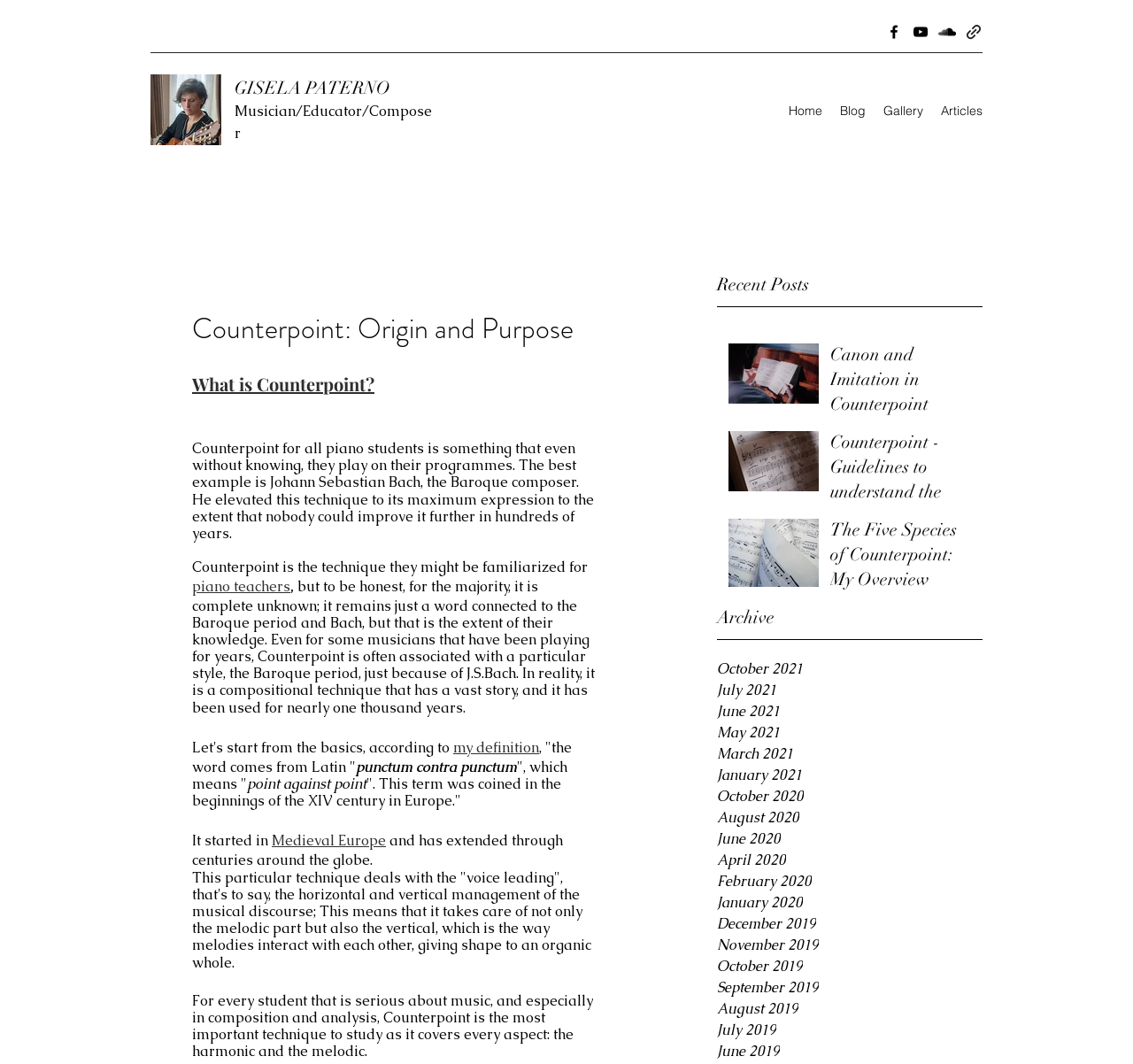In which century was the term 'Counterpoint' coined?
Refer to the image and provide a one-word or short phrase answer.

XIV century